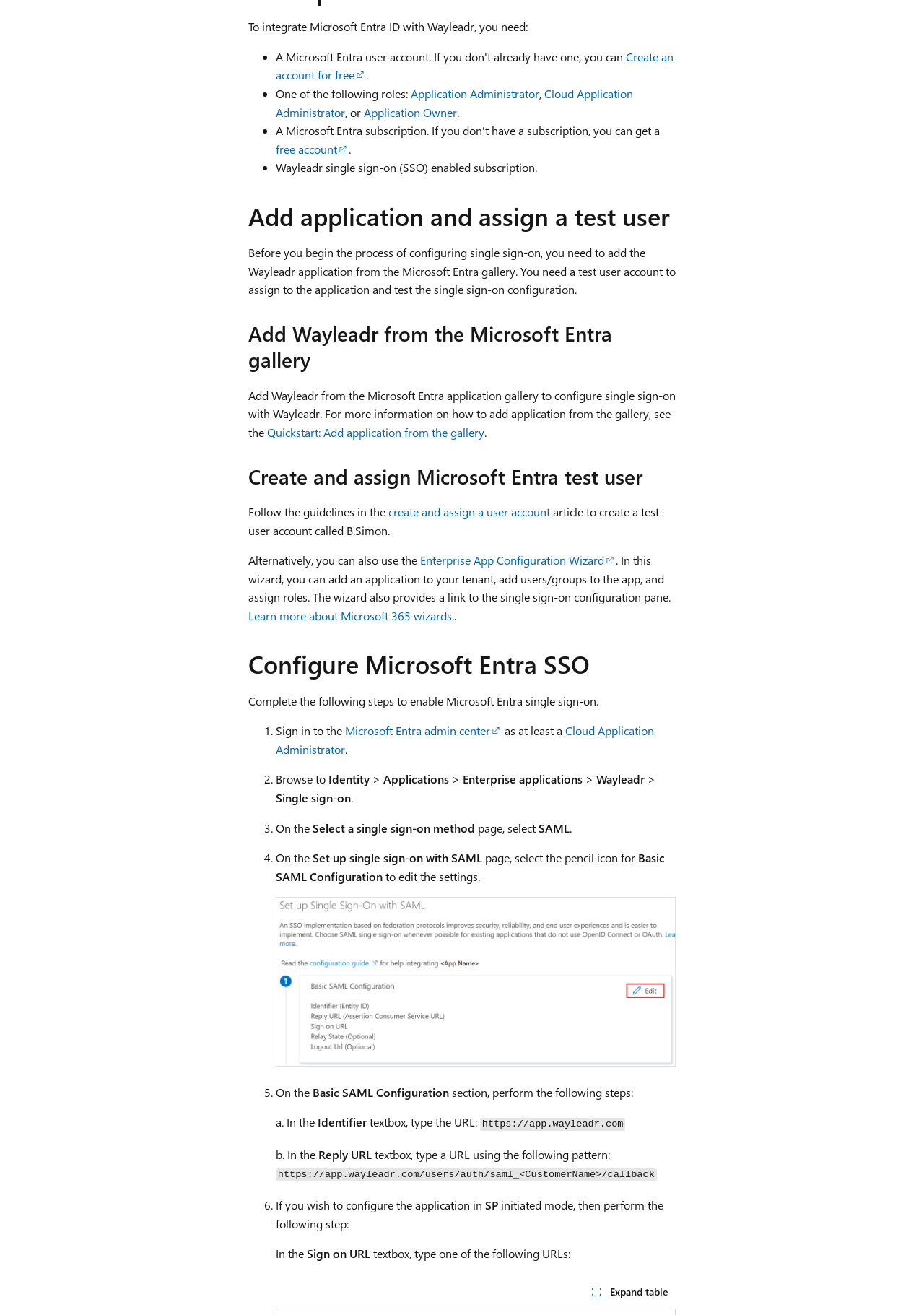Specify the bounding box coordinates of the element's region that should be clicked to achieve the following instruction: "Click on 'Create an account for free'". The bounding box coordinates consist of four float numbers between 0 and 1, in the format [left, top, right, bottom].

[0.298, 0.037, 0.729, 0.063]